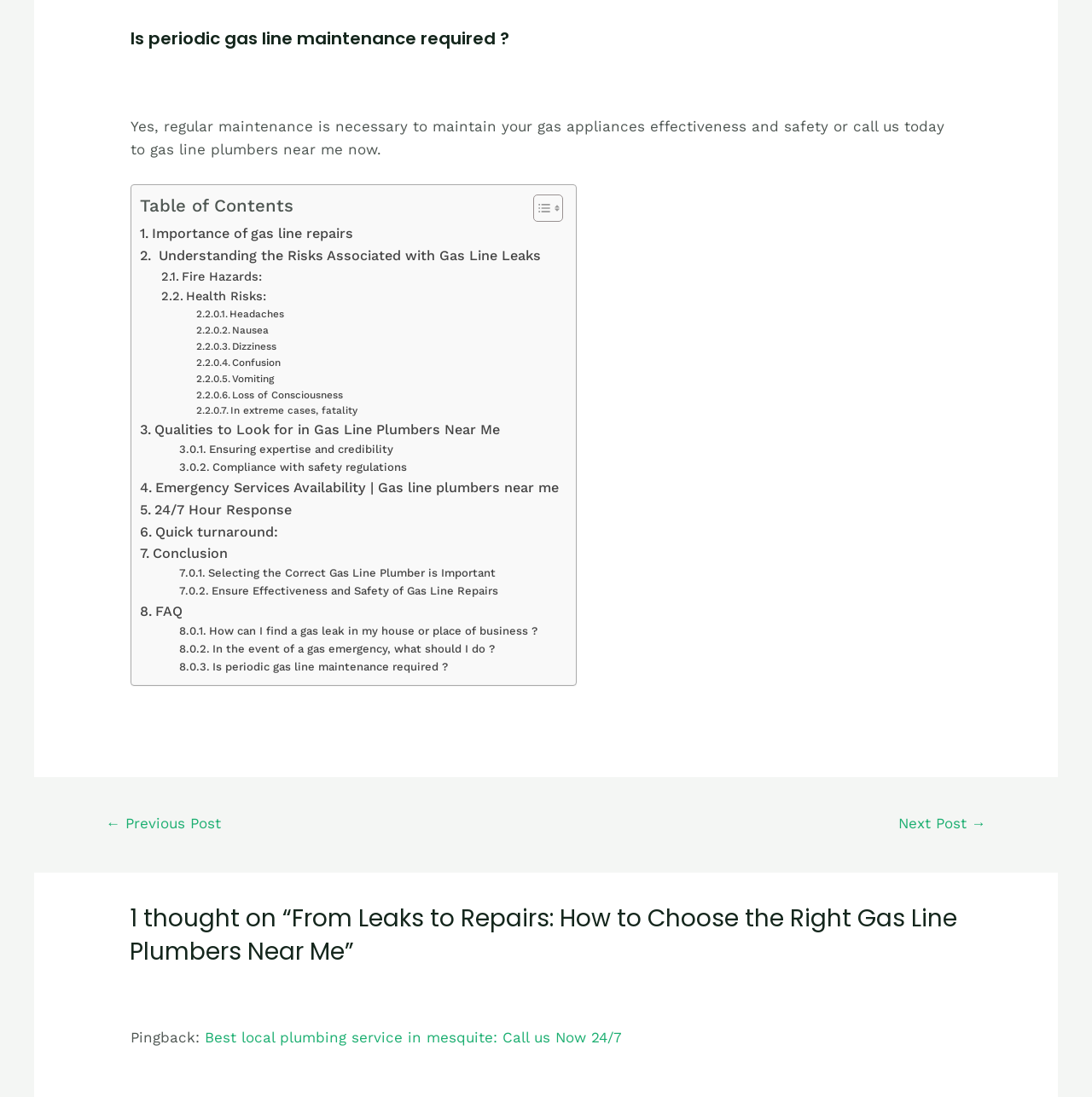Please identify the bounding box coordinates of the element I should click to complete this instruction: 'Read the latest article 'The Power of Presence: Elevating Your Brand Through Social Media''. The coordinates should be given as four float numbers between 0 and 1, like this: [left, top, right, bottom].

None